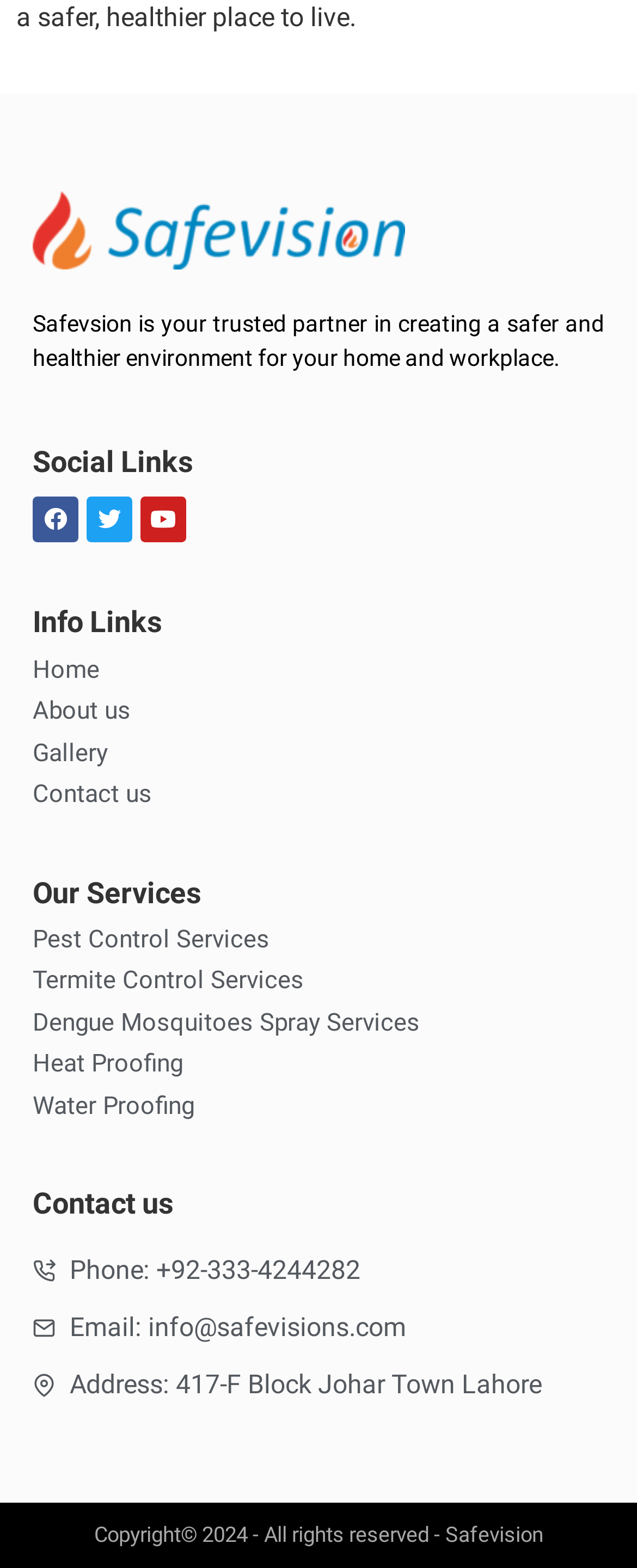What is the company's address?
Relying on the image, give a concise answer in one word or a brief phrase.

417-F Block Johar Town Lahore